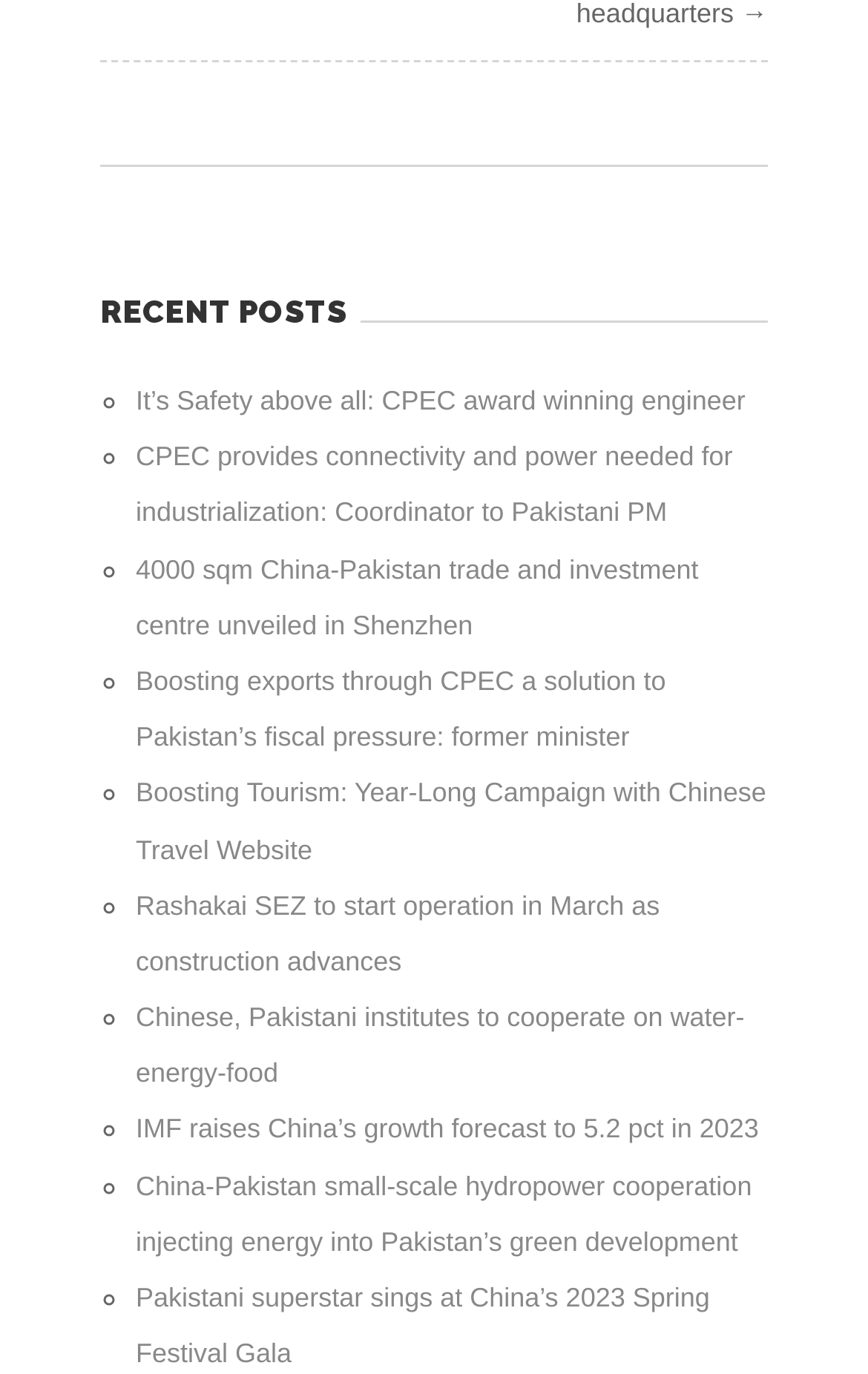Could you specify the bounding box coordinates for the clickable section to complete the following instruction: "Read about IMF's growth forecast for China"?

[0.156, 0.811, 0.874, 0.833]